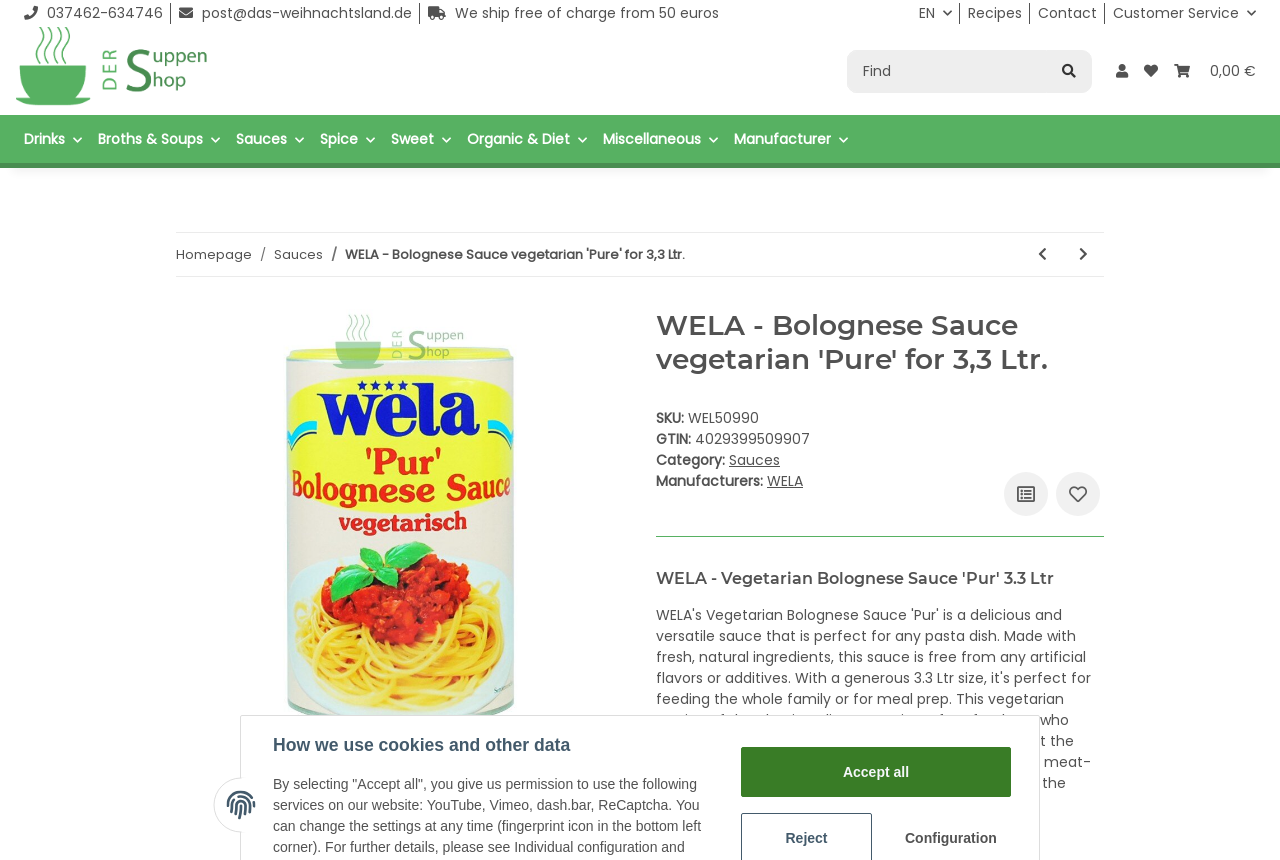Find the bounding box coordinates of the area that needs to be clicked in order to achieve the following instruction: "View Sauces category". The coordinates should be specified as four float numbers between 0 and 1, i.e., [left, top, right, bottom].

[0.178, 0.125, 0.244, 0.201]